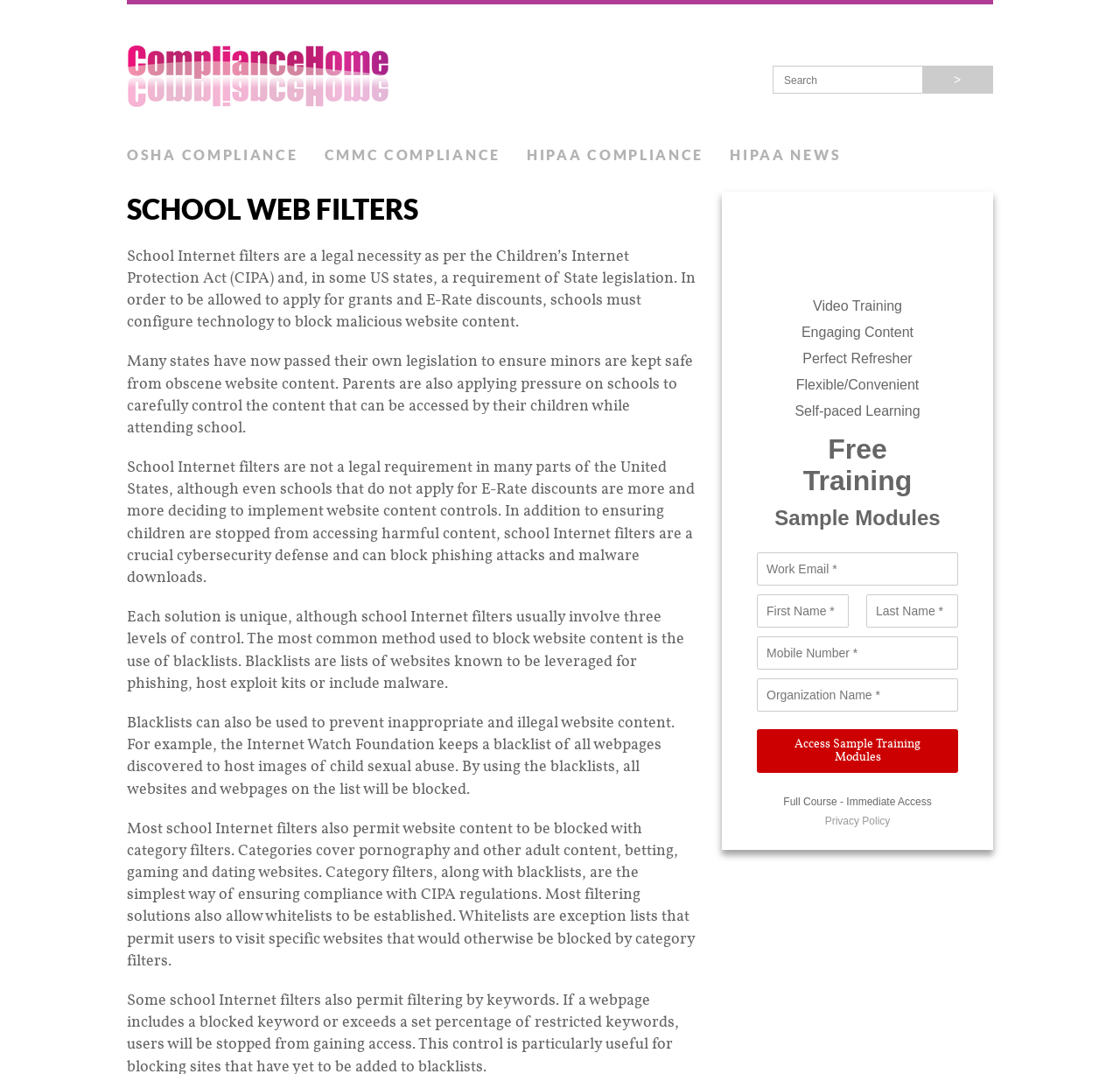Determine the bounding box coordinates of the element that should be clicked to execute the following command: "Join Sunday service via Zoom".

None